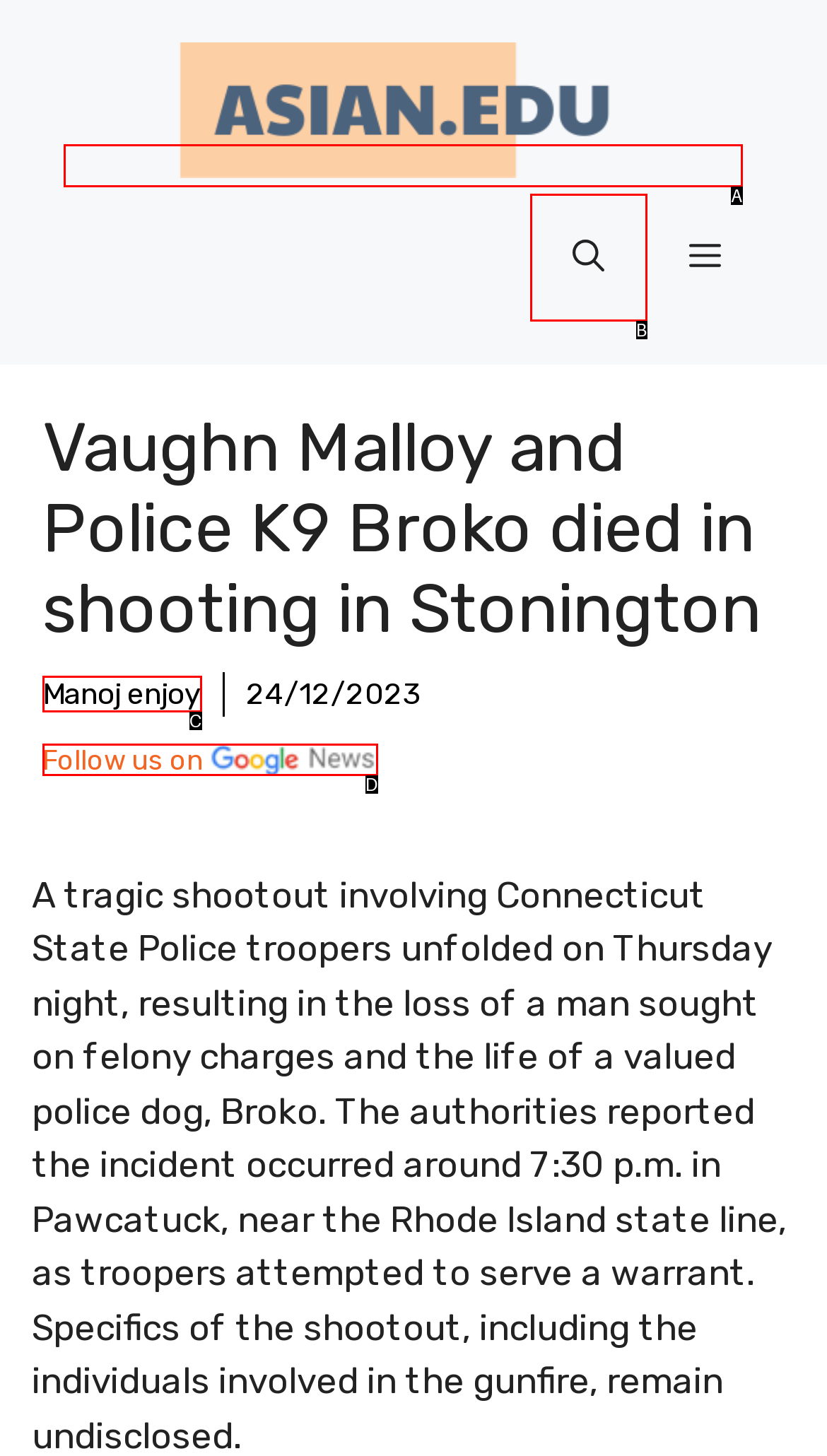Based on the description alt="ASIAN EDU", identify the most suitable HTML element from the options. Provide your answer as the corresponding letter.

A